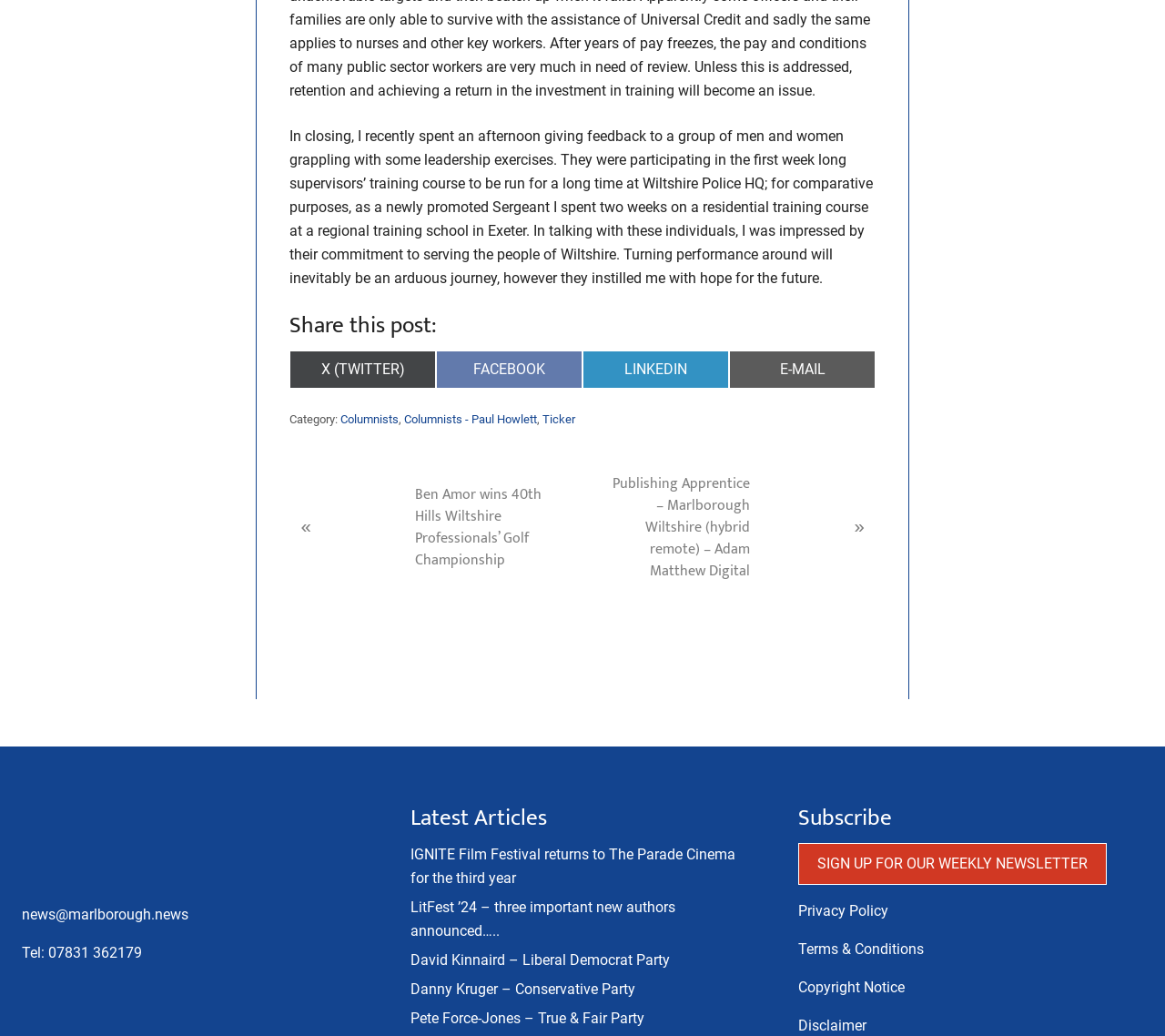Can you find the bounding box coordinates for the element to click on to achieve the instruction: "View the latest article about IGNITE Film Festival"?

[0.352, 0.816, 0.631, 0.856]